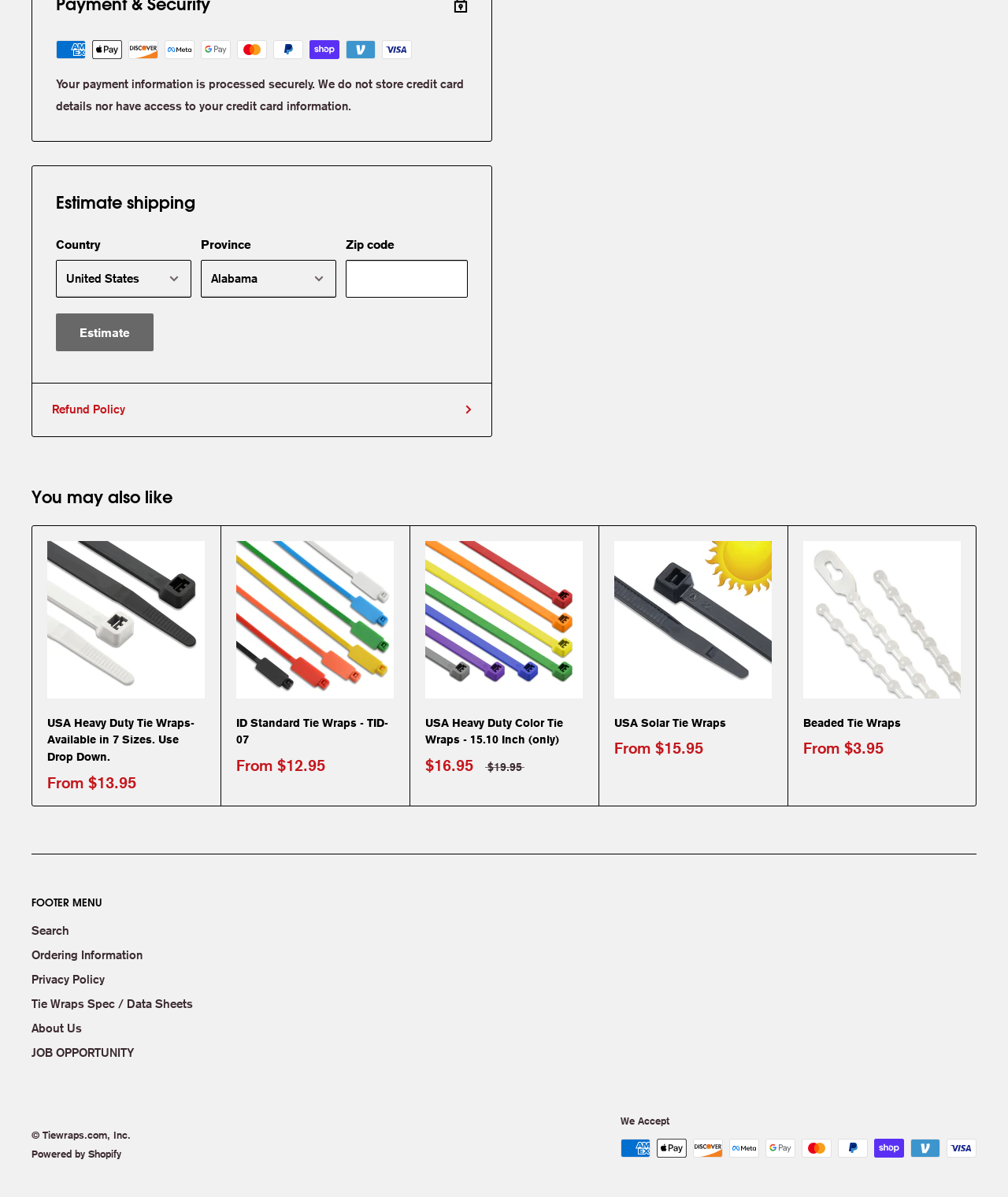Find and specify the bounding box coordinates that correspond to the clickable region for the instruction: "View refund policy".

[0.052, 0.333, 0.468, 0.351]